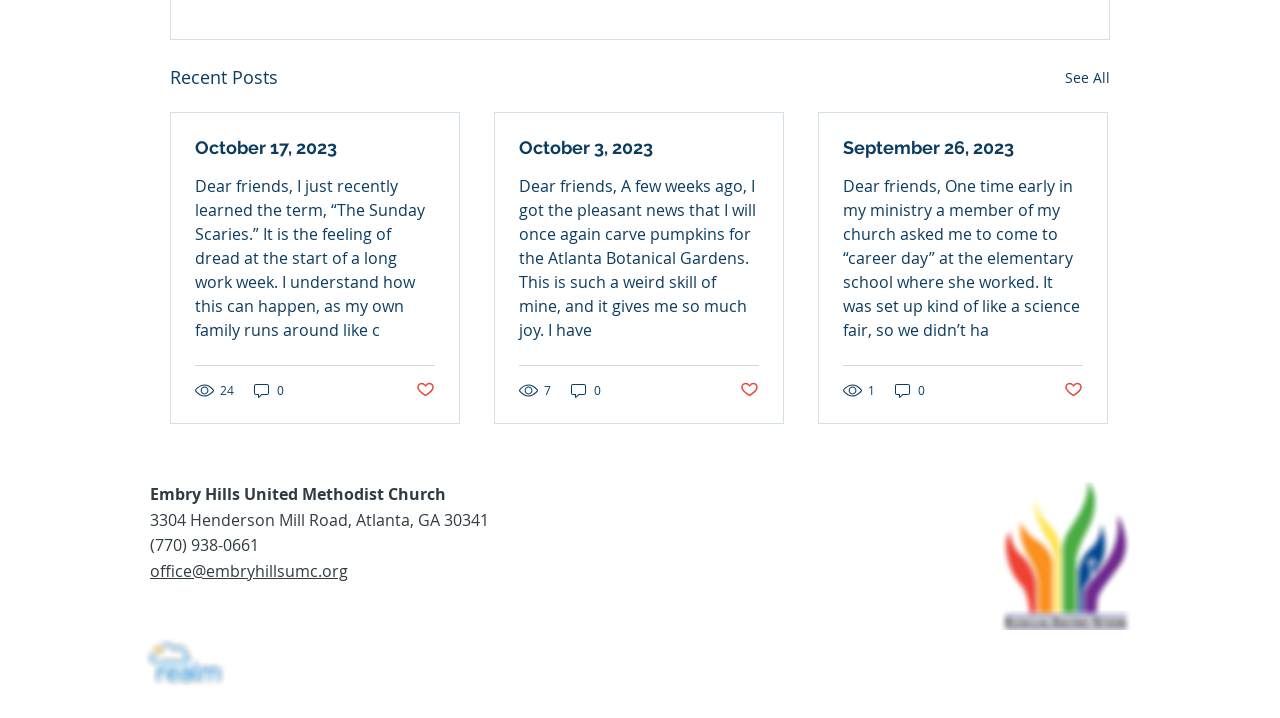Analyze the image and provide a detailed answer to the question: What is the date of the second post?

I found the answer by looking at the link element with the text 'October 3, 2023' located inside the second article element, which is a post.